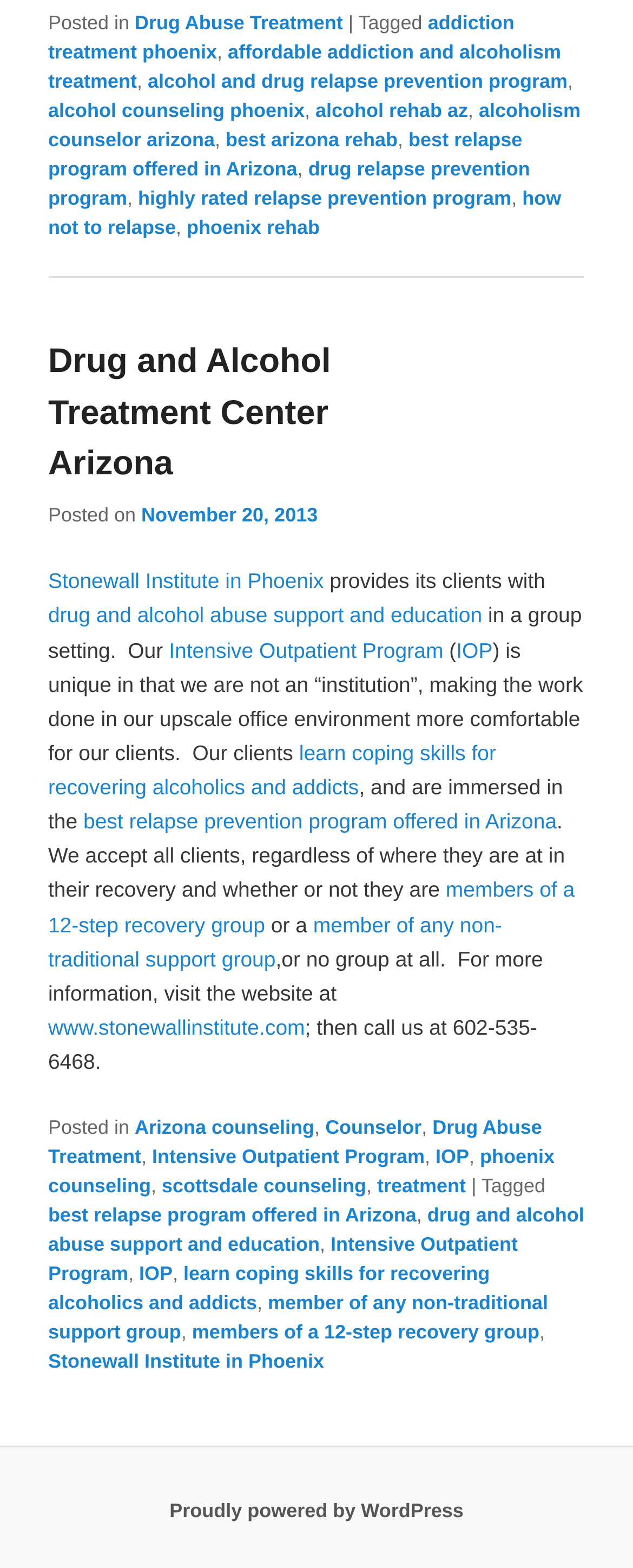What is the focus of the Intensive Outpatient Program?
Please utilize the information in the image to give a detailed response to the question.

The focus of the Intensive Outpatient Program can be inferred from the text, which mentions that the program provides 'drug and alcohol abuse support and education'.